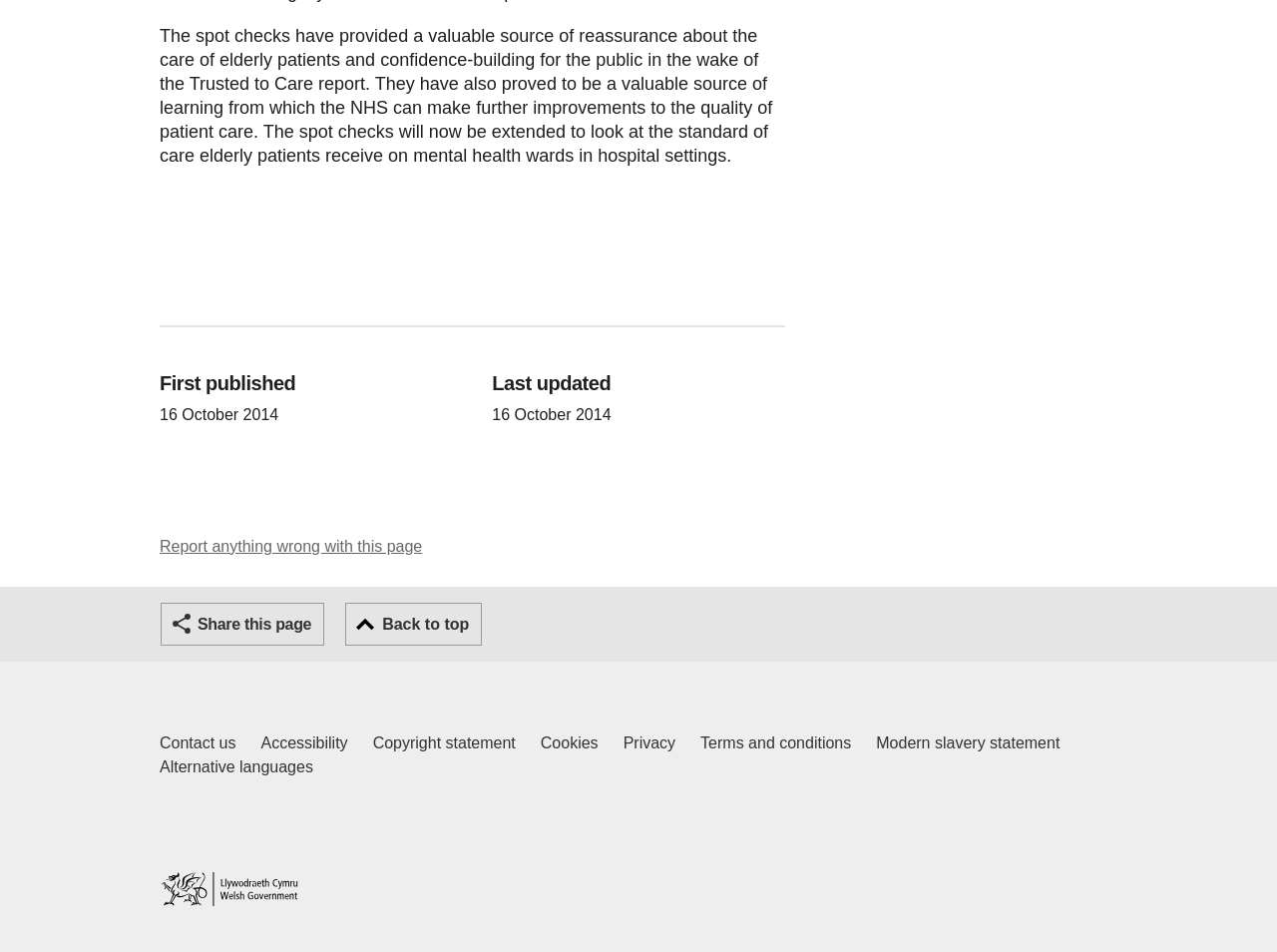Determine the bounding box coordinates of the clickable element necessary to fulfill the instruction: "Share this page". Provide the coordinates as four float numbers within the 0 to 1 range, i.e., [left, top, right, bottom].

[0.126, 0.633, 0.254, 0.678]